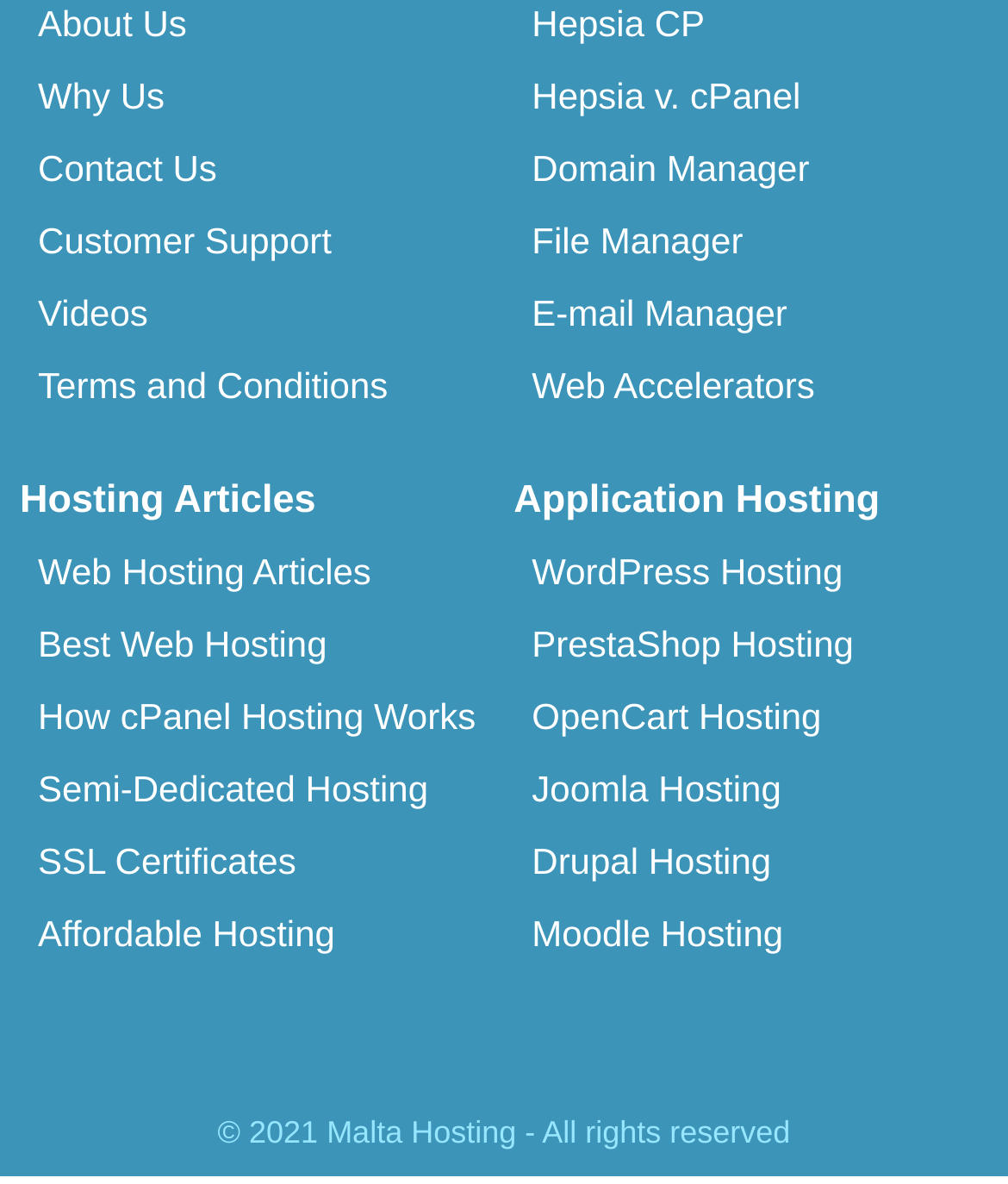Refer to the image and provide an in-depth answer to the question:
What type of certificates are mentioned in the webpage?

The webpage mentions SSL Certificates as one of the services offered by the hosting company. SSL Certificates are used to secure websites and ensure that data transmitted between the website and users is encrypted.